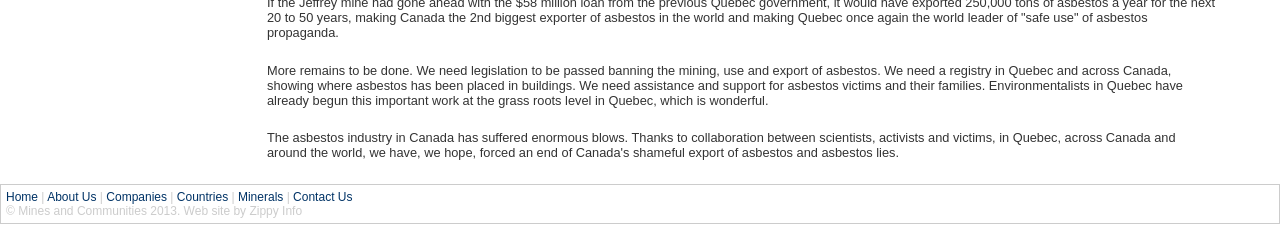What is the copyright year of the webpage?
Look at the image and respond with a single word or a short phrase.

2013